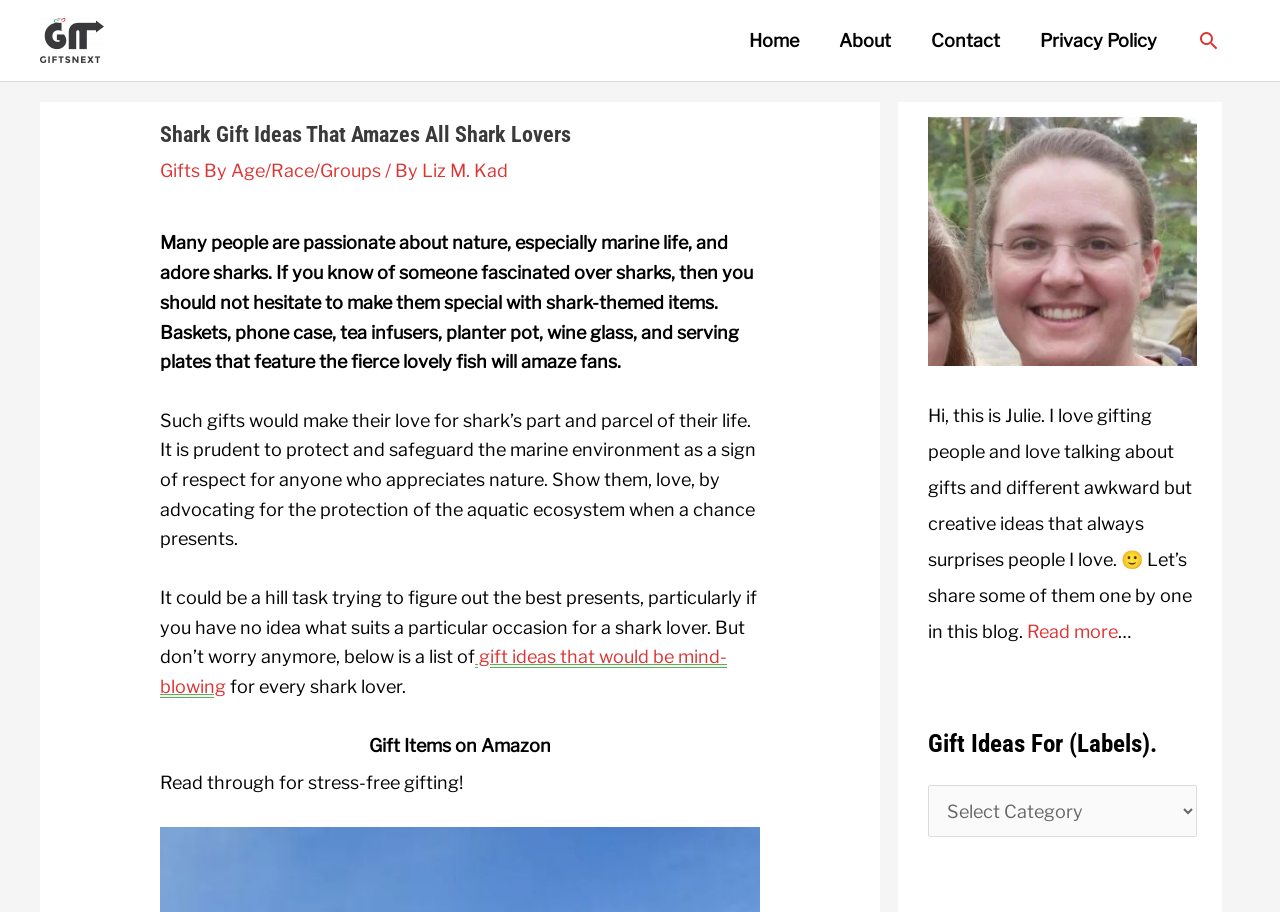Locate and extract the text of the main heading on the webpage.

Shark Gift Ideas That Amazes All Shark Lovers